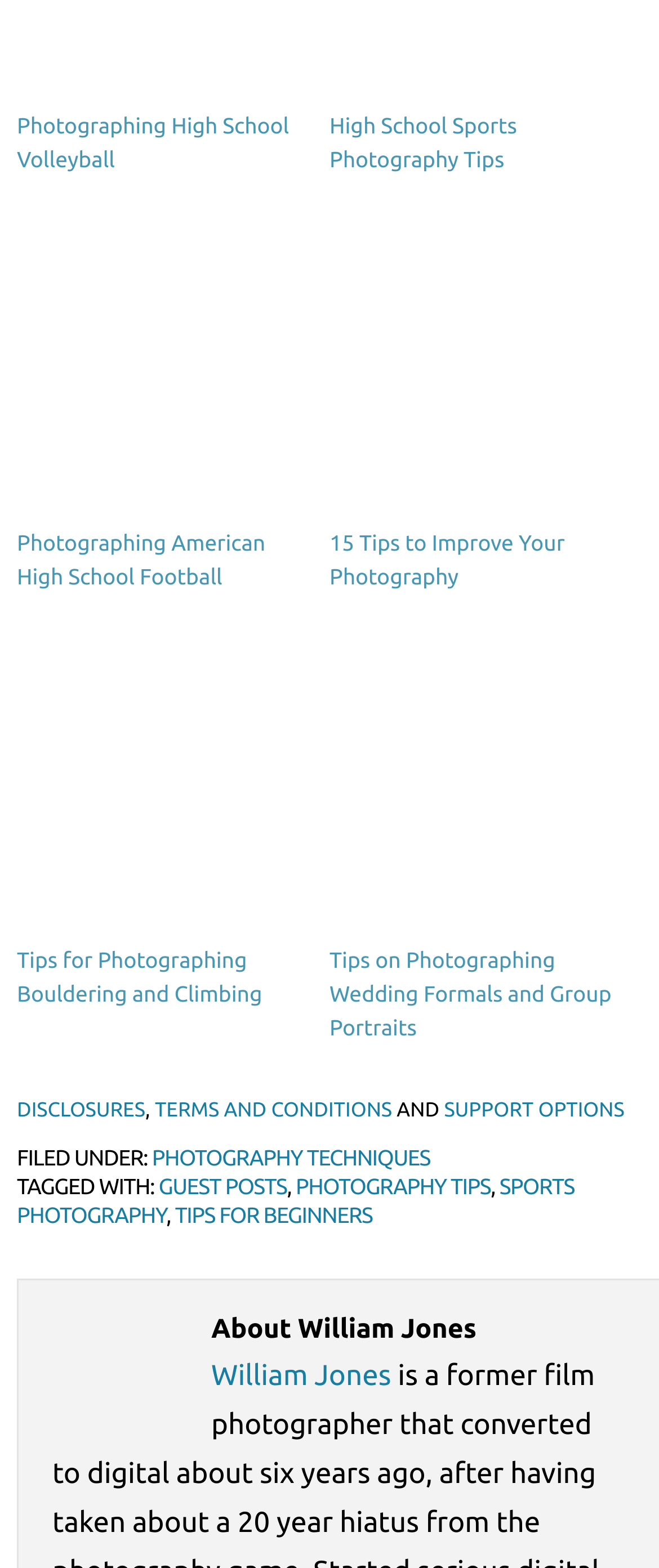Identify the bounding box coordinates for the UI element that matches this description: "Terms and Conditions".

[0.235, 0.701, 0.595, 0.715]